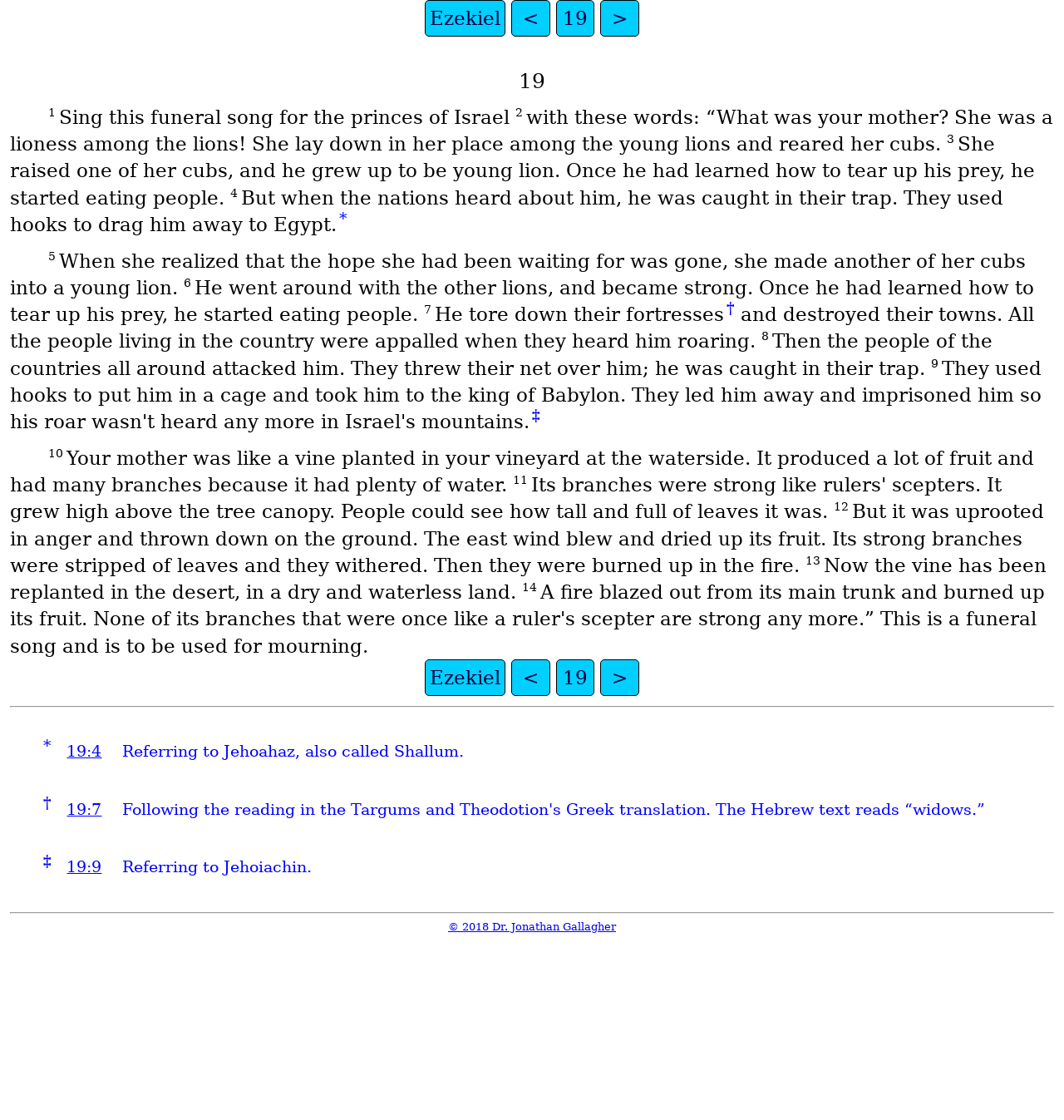Please pinpoint the bounding box coordinates for the region I should click to adhere to this instruction: "Click the link to Ezekiel".

[0.399, 0.0, 0.475, 0.033]